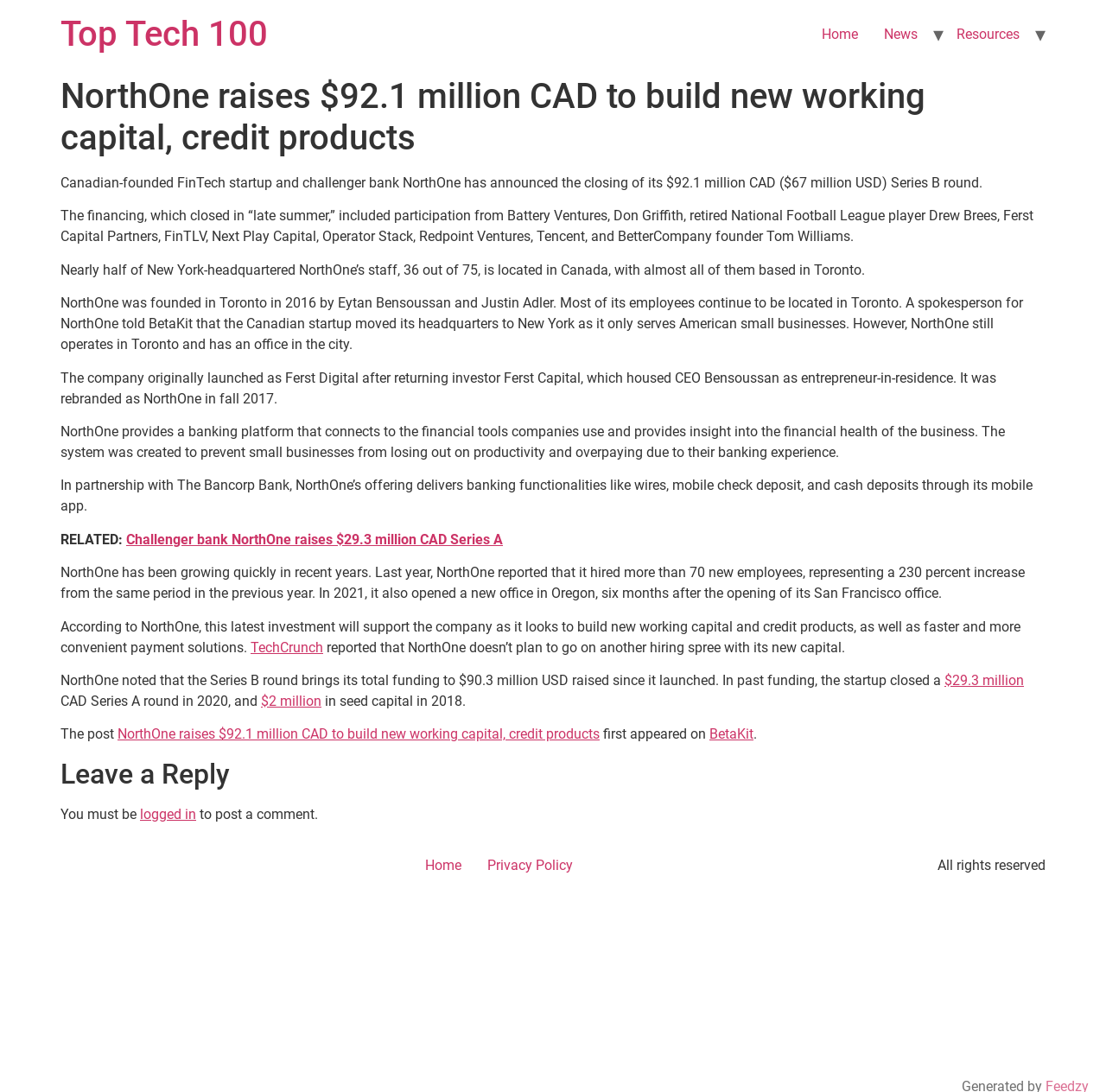Identify the bounding box coordinates of the clickable region to carry out the given instruction: "Click on Home".

[0.731, 0.016, 0.788, 0.047]